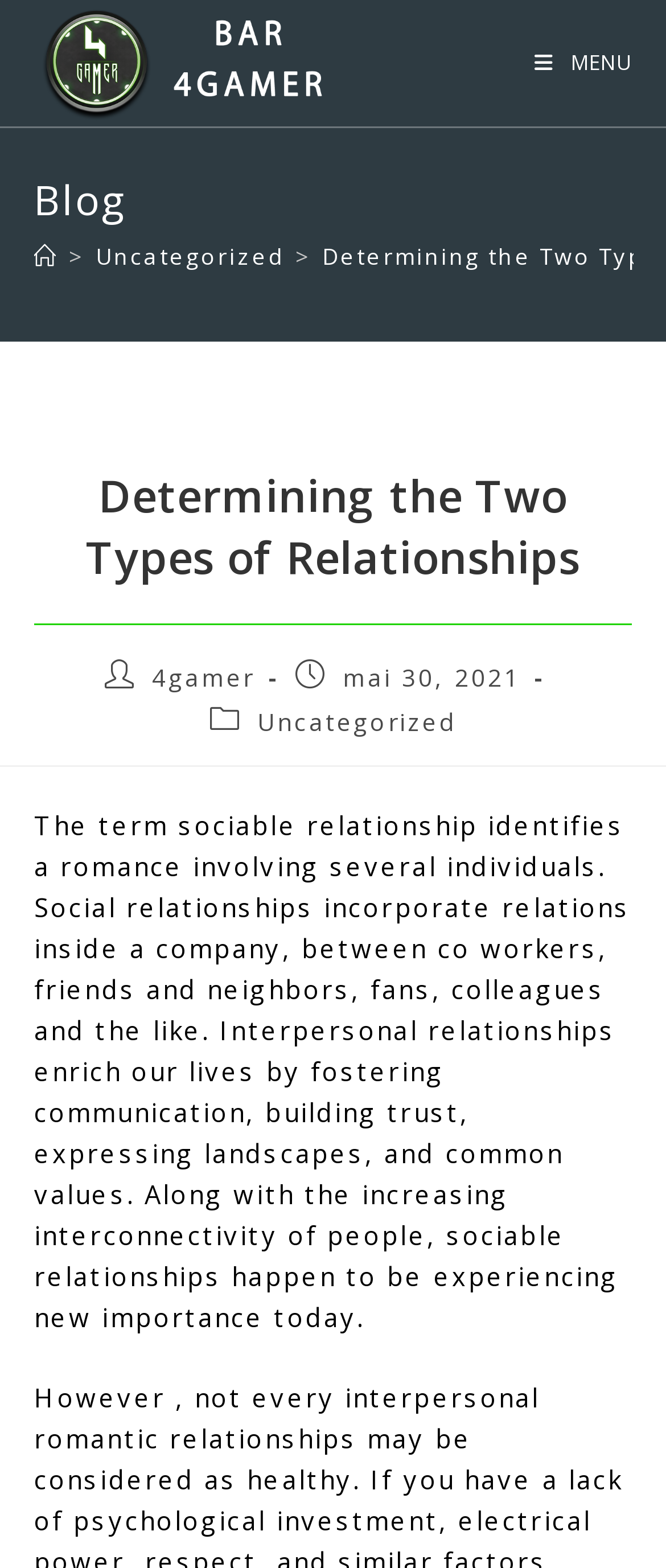Generate a thorough explanation of the webpage's elements.

The webpage is about determining the two types of relationships. At the top left, there is a logo of "4Gamer" with a link to the website. Next to it, there is a link to "Menu mobile" with a "MENU" text. 

Below the logo, there is a header section with a "Blog" heading and a navigation menu labeled "Fil d'Ariane". The navigation menu has links to "Accueil" and "Uncategorized" with a ">" symbol in between. 

Further down, there is a main heading "Determining the Two Types of Relationships" followed by information about the author and publication date. The author is linked to "4gamer" and the publication date is "mai 30, 2021". 

Below the publication information, there is a category section with a link to "Uncategorized". The main content of the webpage is a paragraph of text that explains the concept of social relationships, including their importance in fostering communication, building trust, and expressing common values.